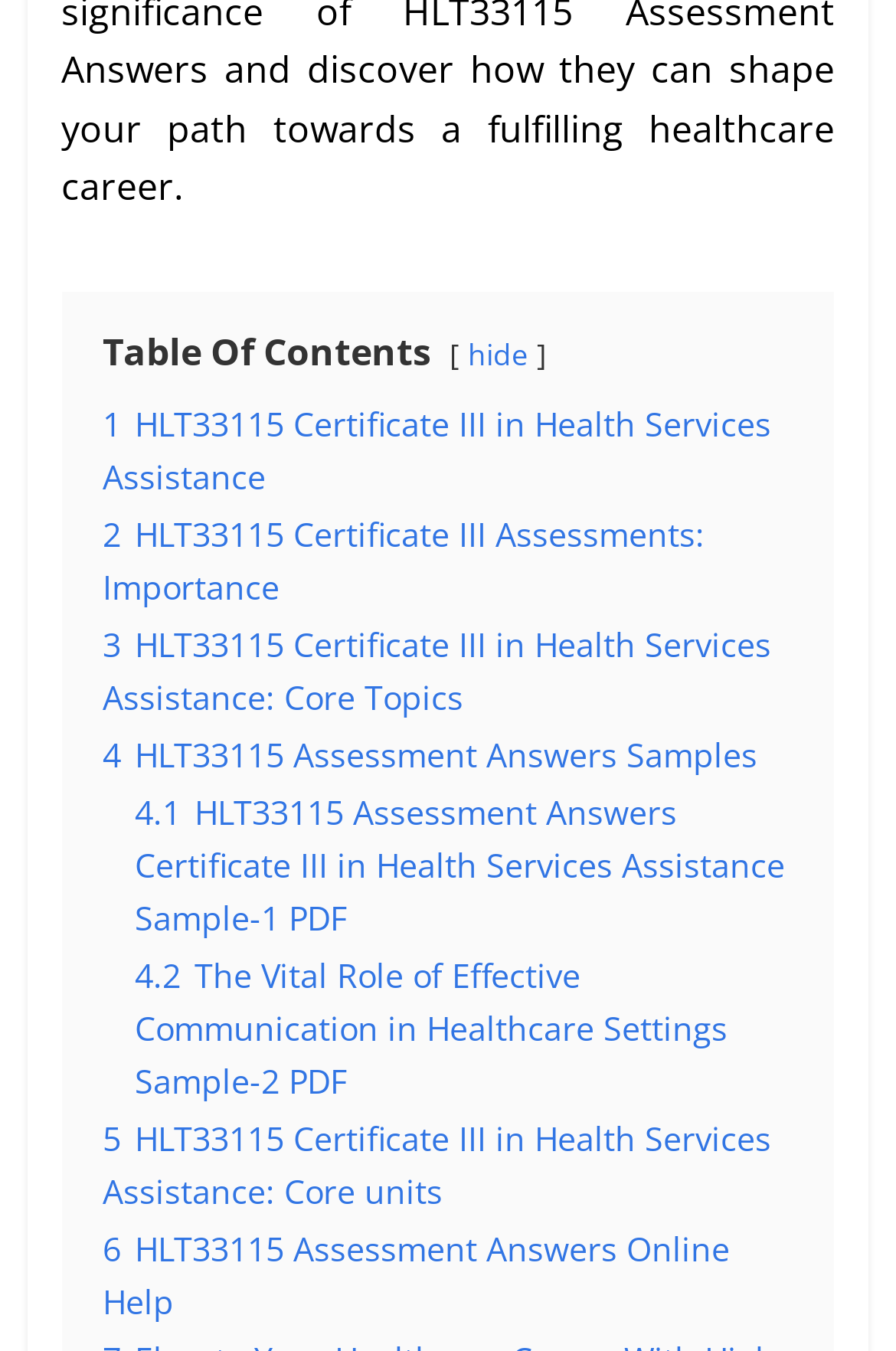Using the provided description: "4 HLT33115 Assessment Answers Samples", find the bounding box coordinates of the corresponding UI element. The output should be four float numbers between 0 and 1, in the format [left, top, right, bottom].

[0.115, 0.542, 0.845, 0.575]